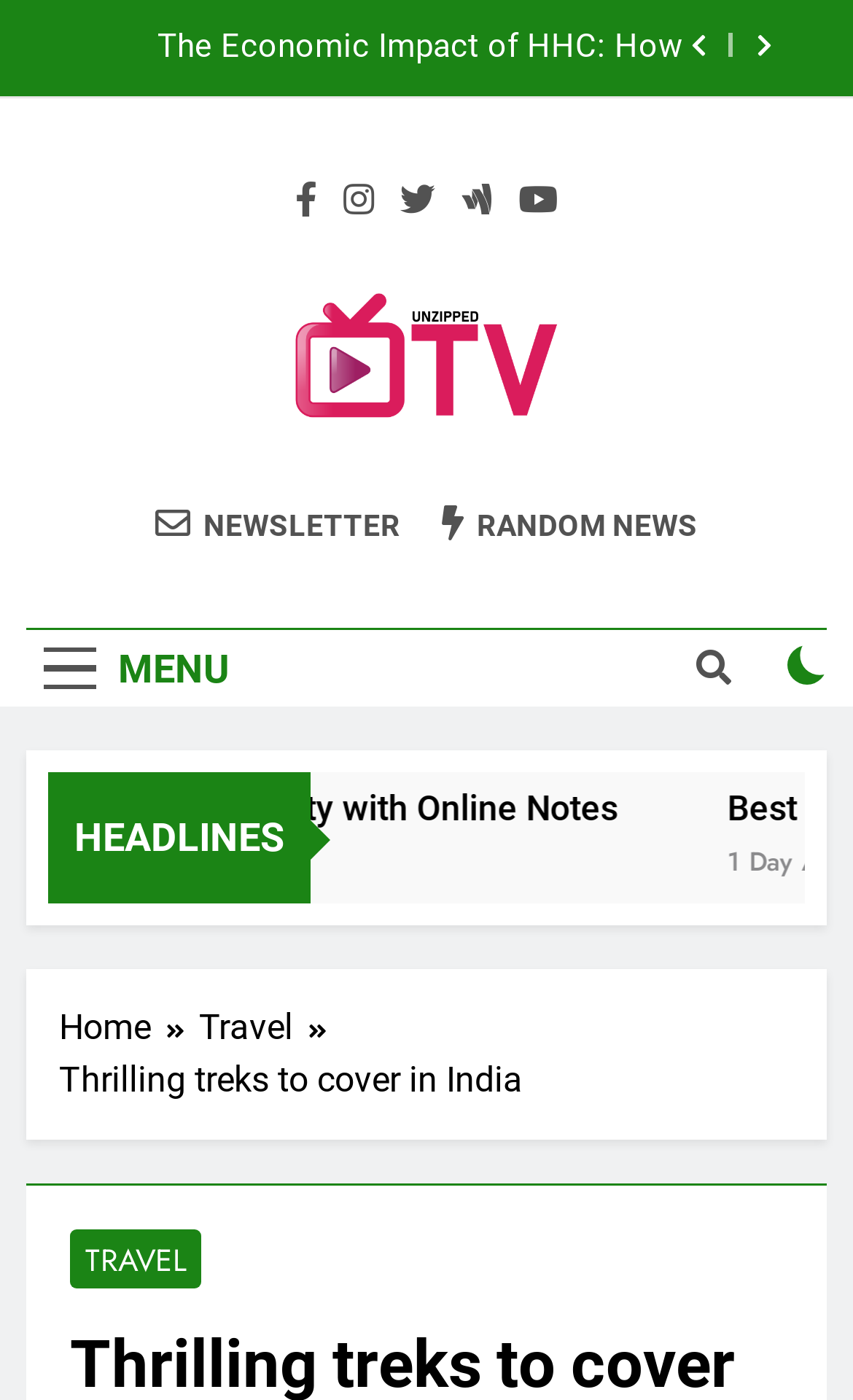Please determine the bounding box coordinates of the element's region to click for the following instruction: "Subscribe to the newsletter".

[0.182, 0.359, 0.469, 0.388]